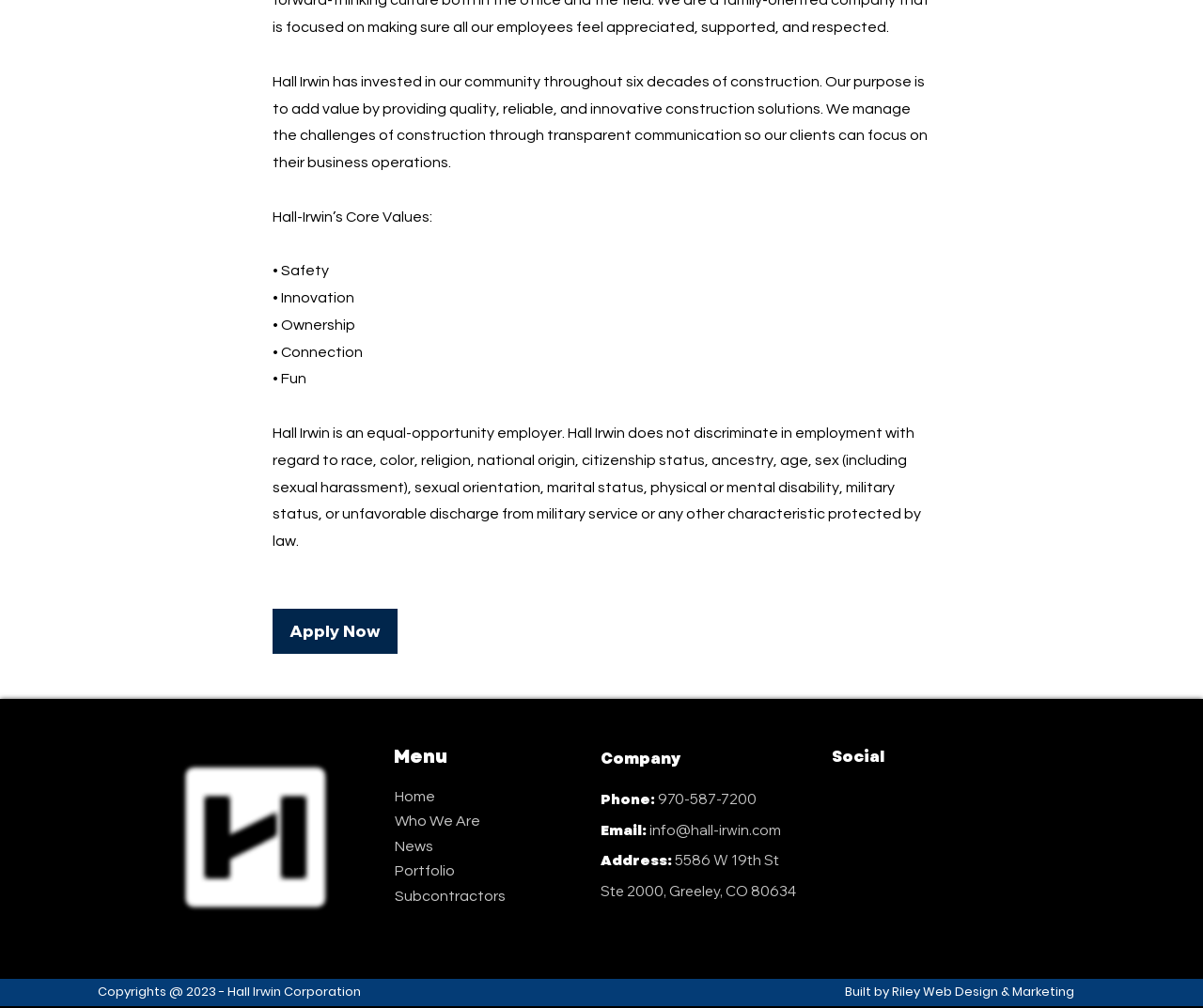Find the bounding box coordinates of the element to click in order to complete the given instruction: "Click Apply Now."

[0.227, 0.604, 0.33, 0.649]